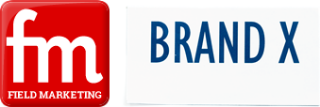Respond to the question below with a concise word or phrase:
What does the red square highlight?

The letters 'fm'